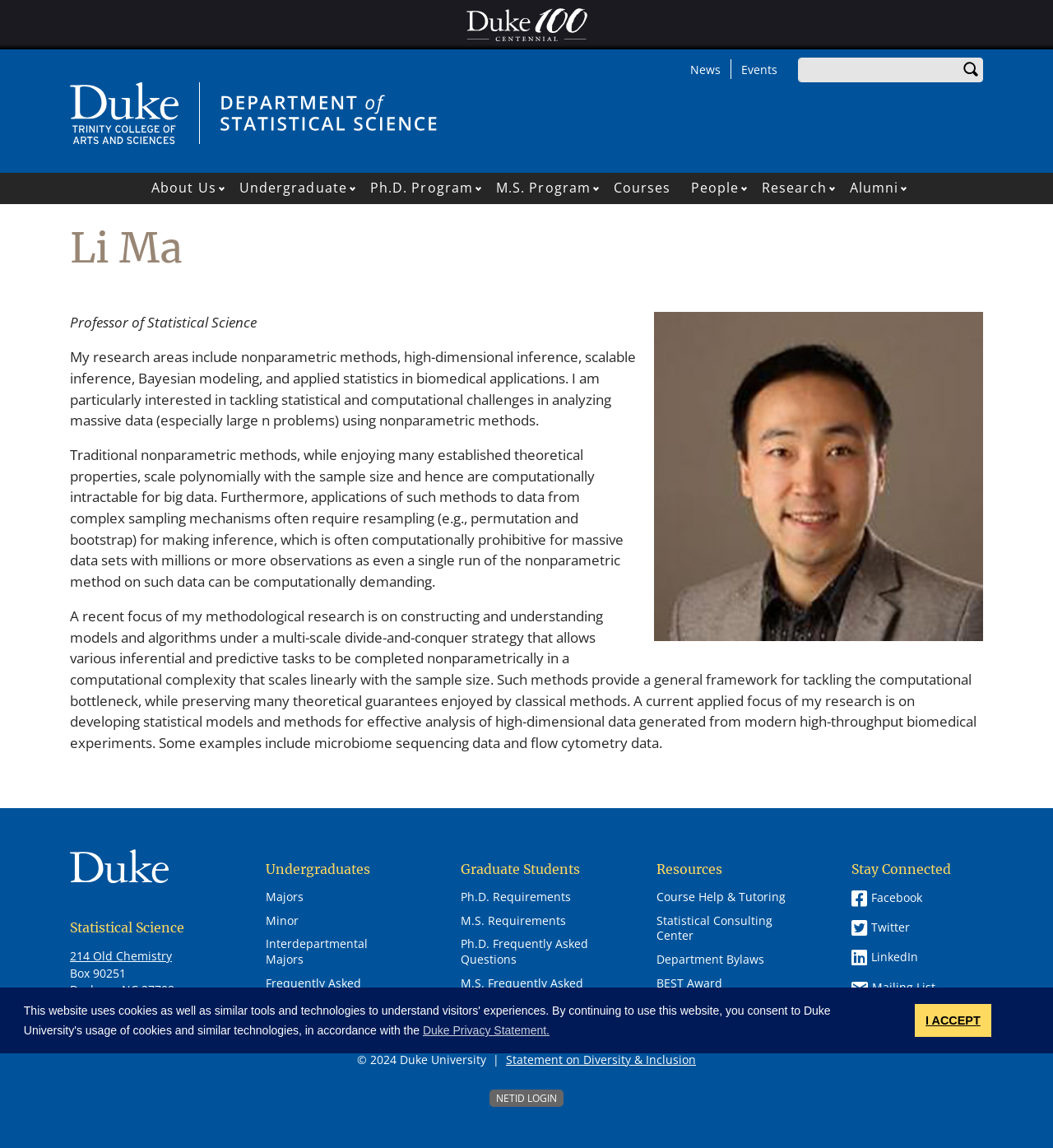What social media platforms does the department have?
Using the image as a reference, answer with just one word or a short phrase.

Facebook, Twitter, LinkedIn